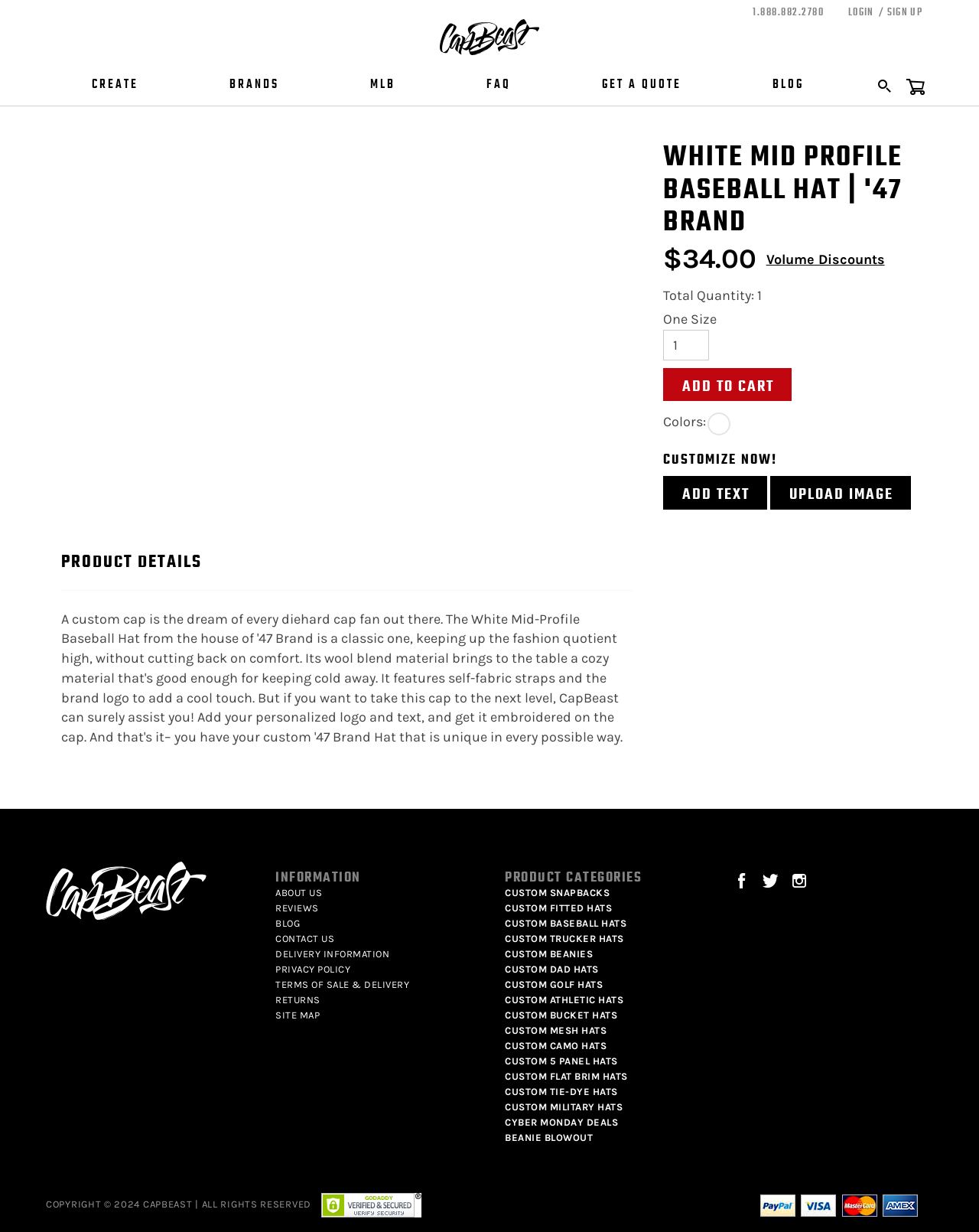Pinpoint the bounding box coordinates of the element you need to click to execute the following instruction: "Create a custom cap". The bounding box should be represented by four float numbers between 0 and 1, in the format [left, top, right, bottom].

[0.047, 0.057, 0.188, 0.078]